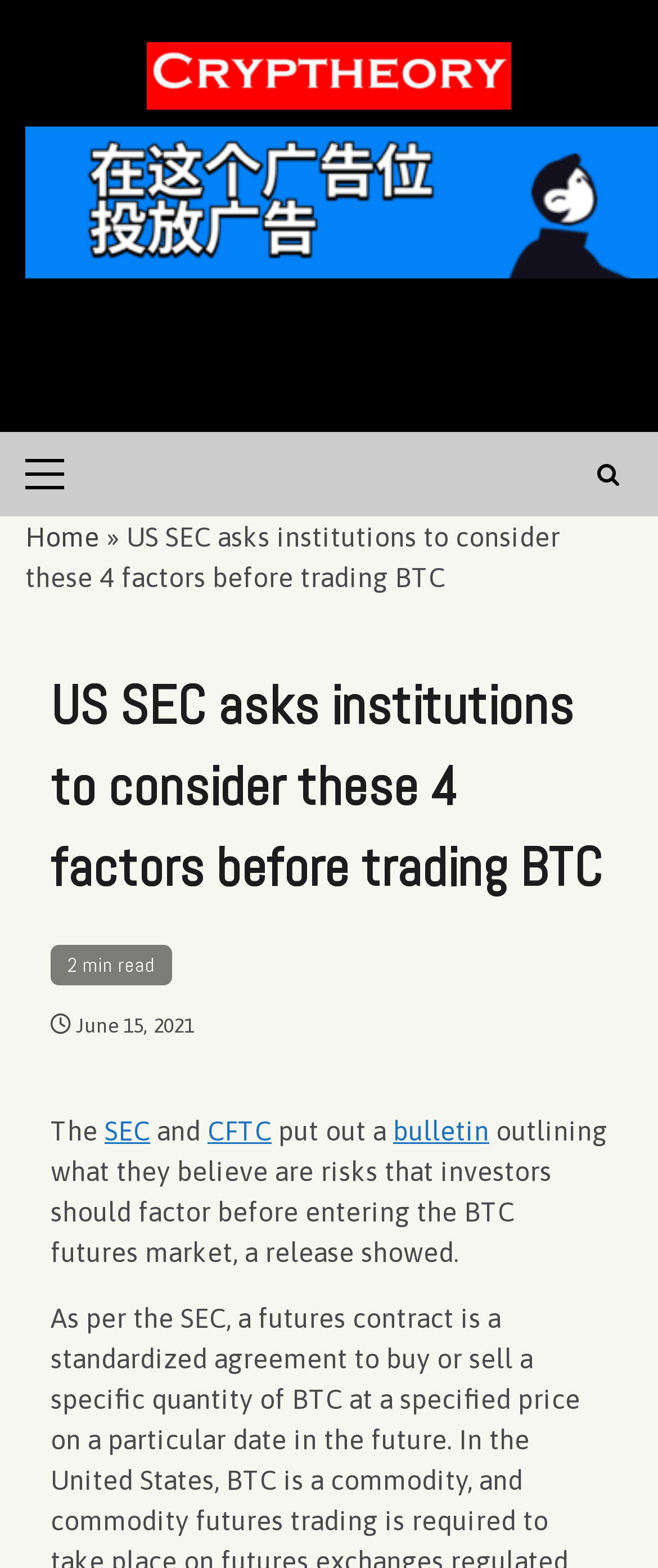What is the topic of the article?
Based on the screenshot, respond with a single word or phrase.

BTC futures market